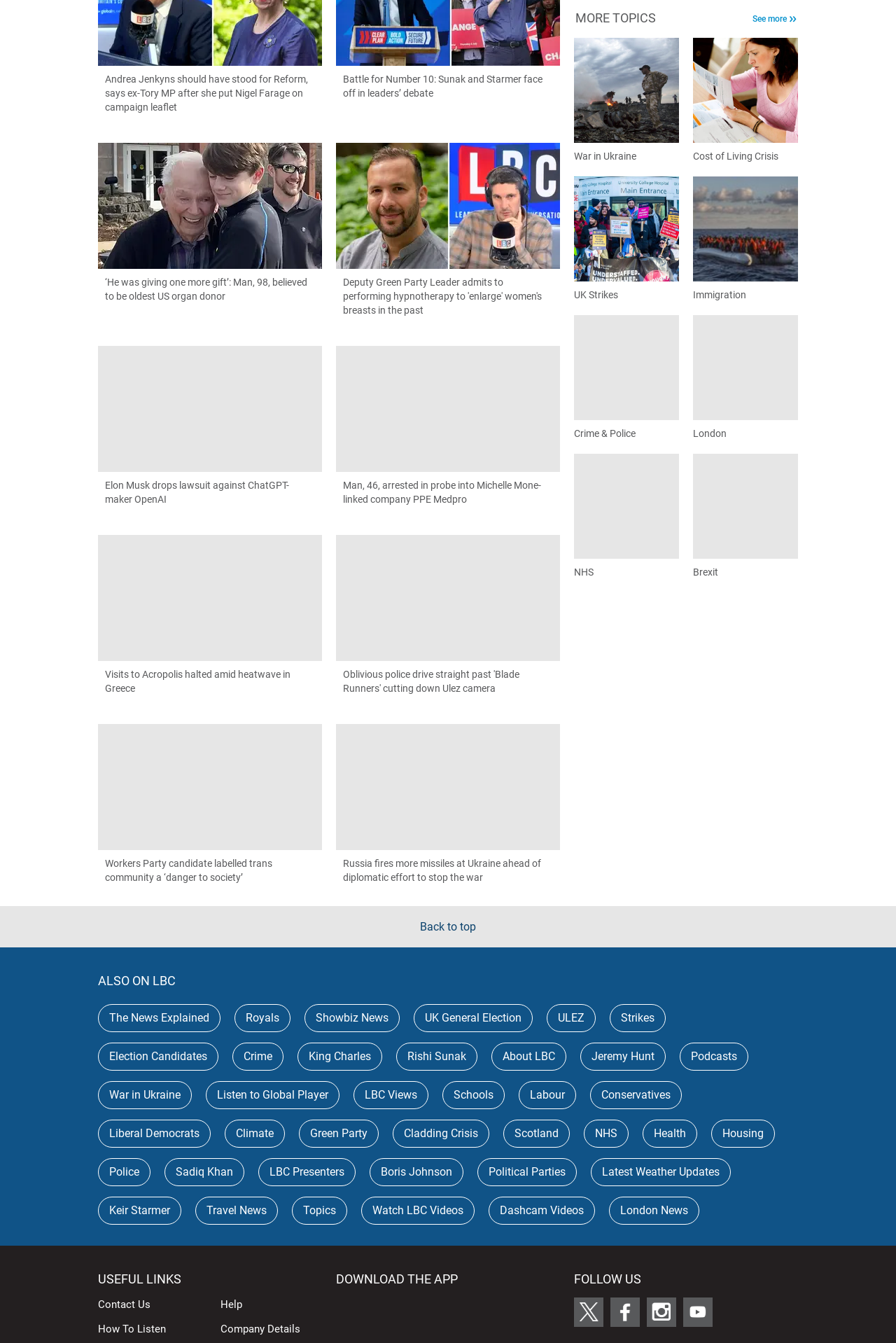Please provide the bounding box coordinate of the region that matches the element description: ULEZ. Coordinates should be in the format (top-left x, top-left y, bottom-right x, bottom-right y) and all values should be between 0 and 1.

[0.61, 0.748, 0.665, 0.769]